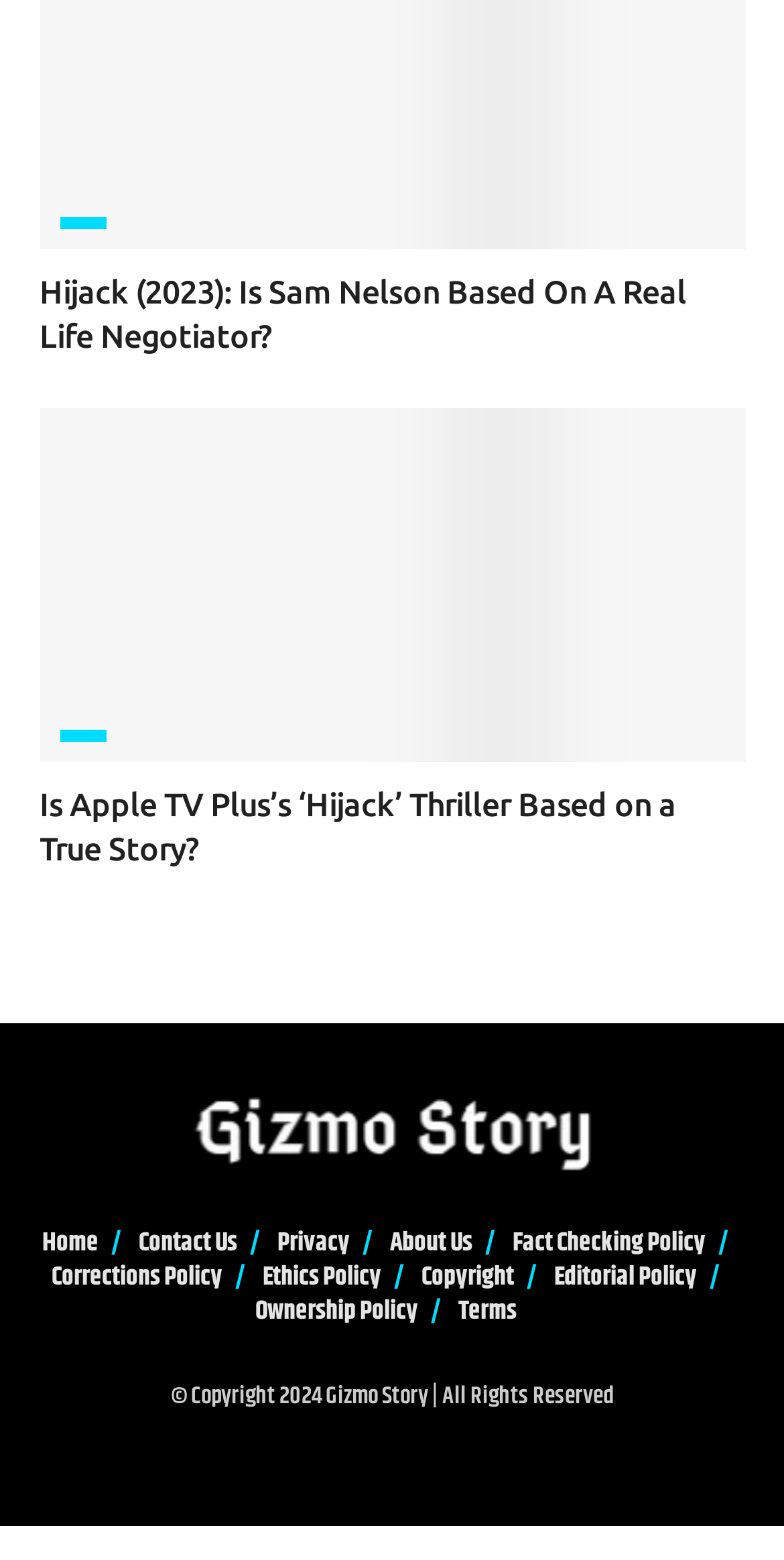Extract the bounding box coordinates of the UI element described by: "Ethics Policy". The coordinates should include four float numbers ranging from 0 to 1, e.g., [left, top, right, bottom].

[0.335, 0.806, 0.486, 0.832]